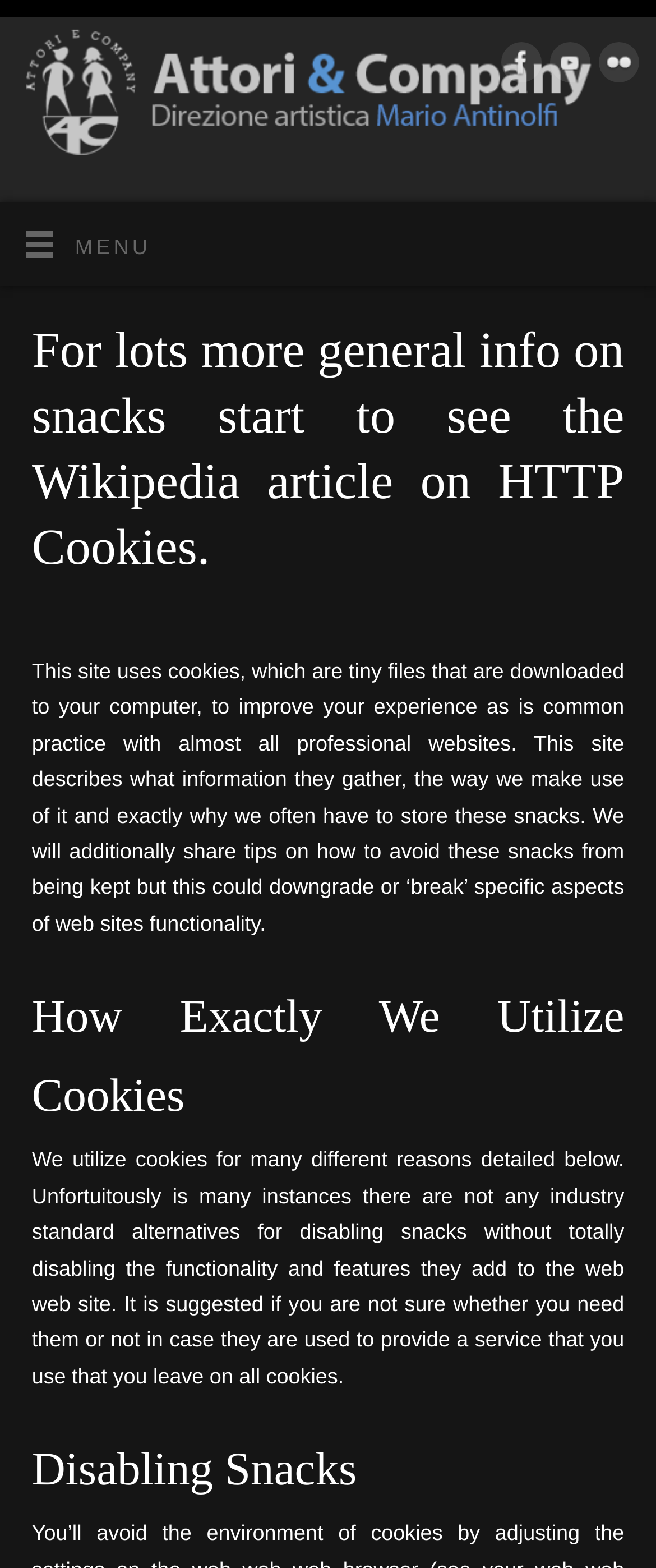Using the webpage screenshot, find the UI element described by alt="Attori & Company". Provide the bounding box coordinates in the format (top-left x, top-left y, bottom-right x, bottom-right y), ensuring all values are floating point numbers between 0 and 1.

[0.036, 0.018, 1.0, 0.115]